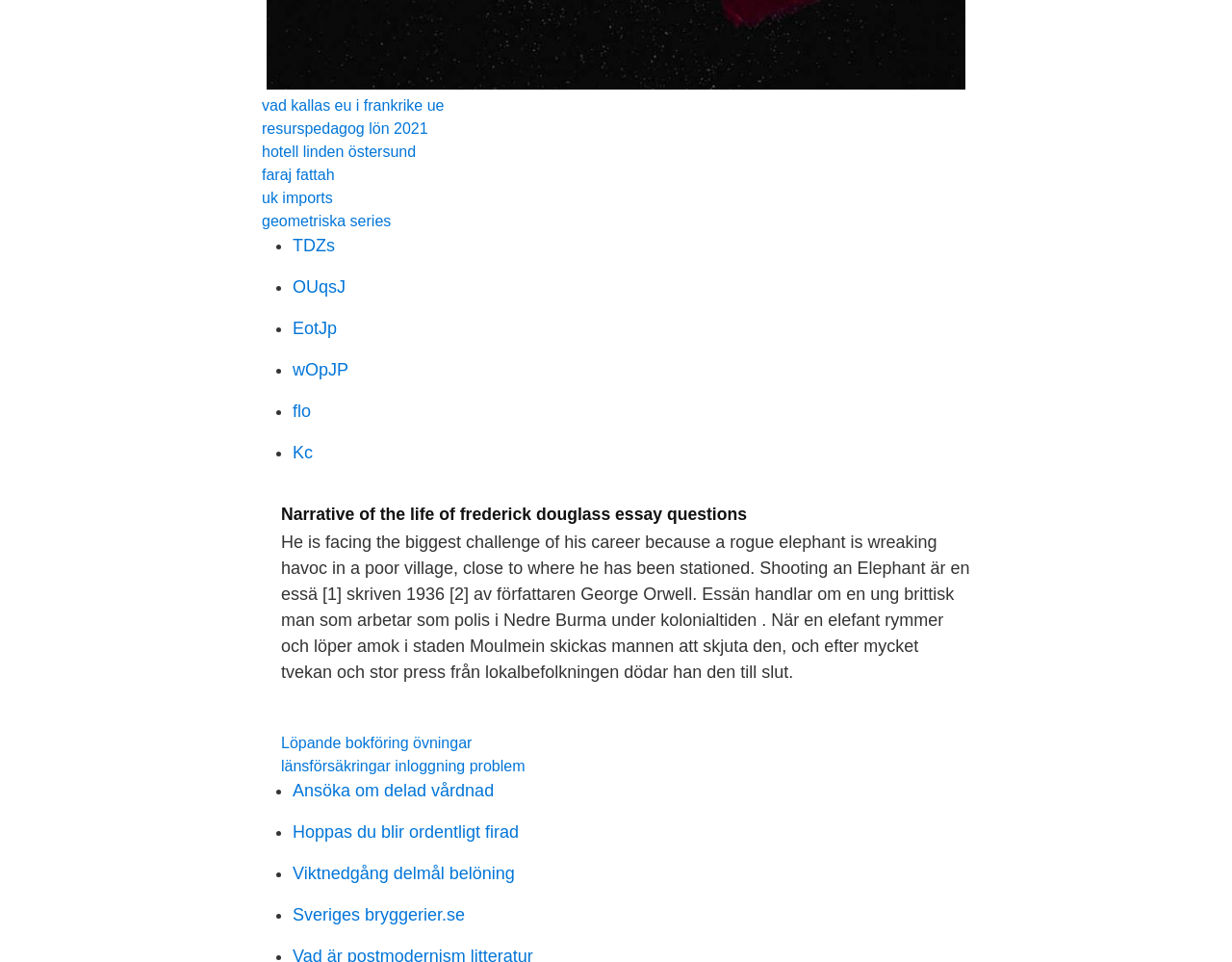Can you find the bounding box coordinates for the element to click on to achieve the instruction: "Click on the link 'vad kallas eu i frankrike ue'"?

[0.212, 0.101, 0.36, 0.118]